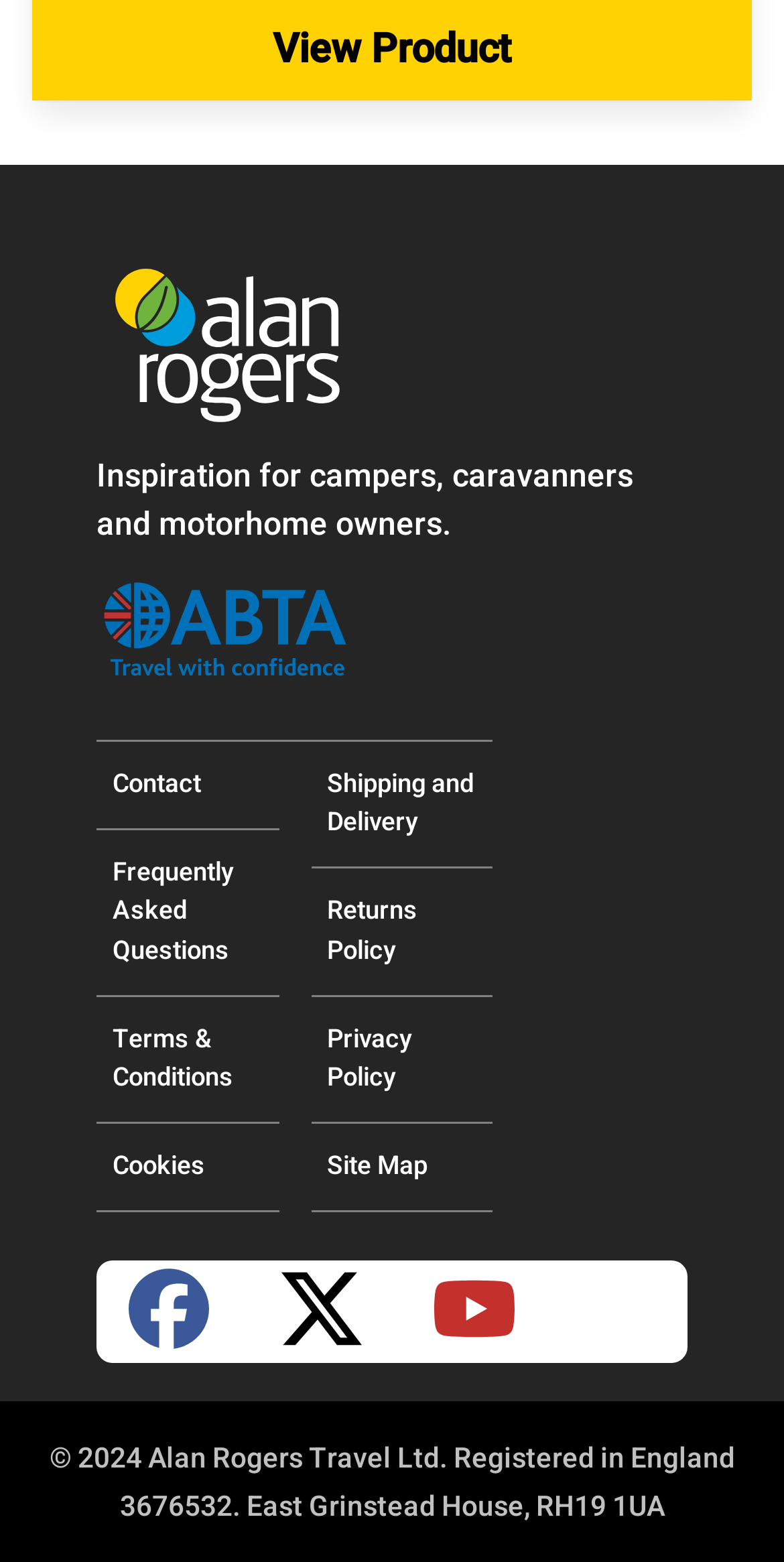What is the name of the company?
Using the image as a reference, give an elaborate response to the question.

The company name can be found at the bottom of the webpage, in the copyright section, which states '© 2024 Alan Rogers Travel Ltd.'